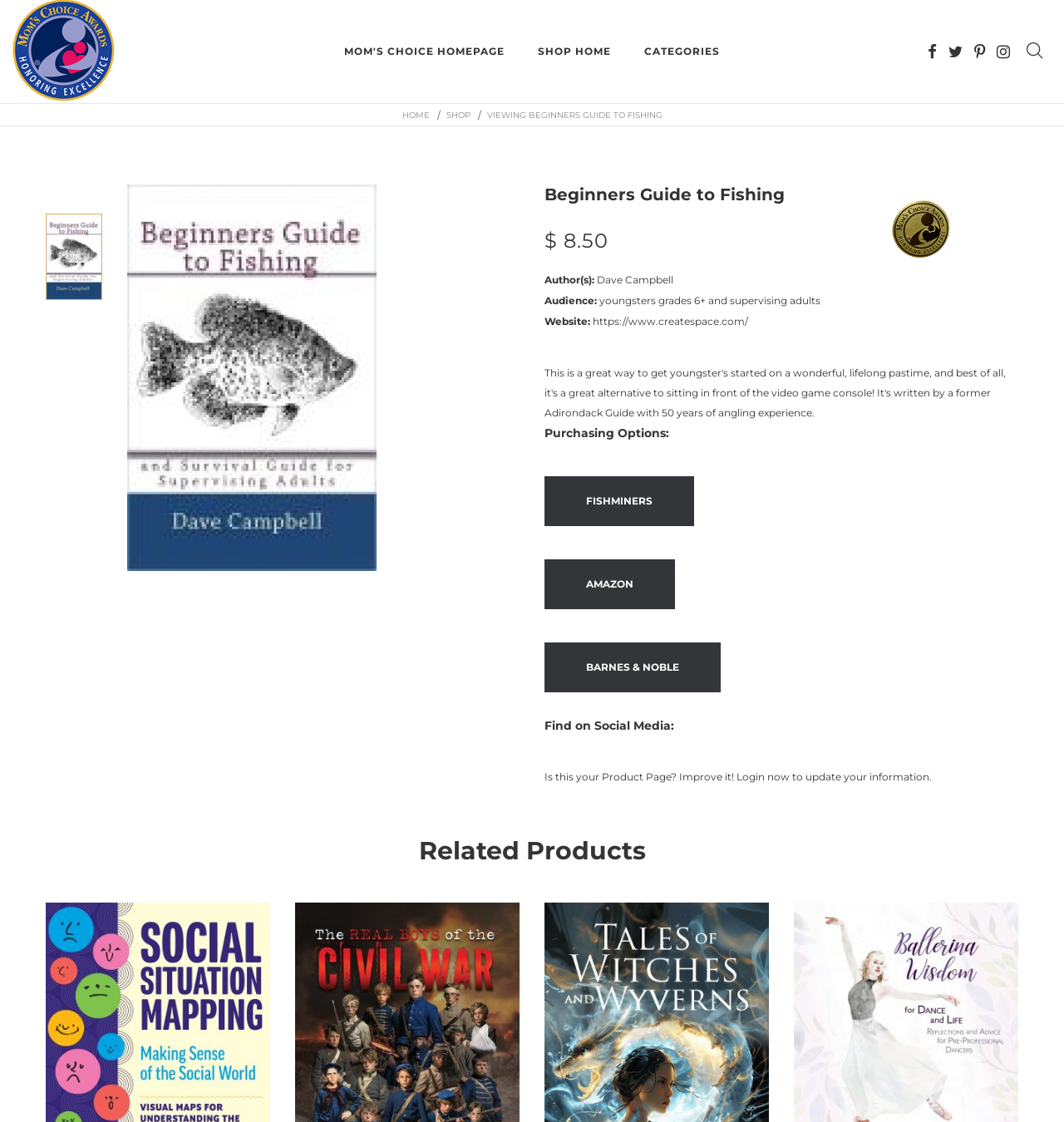Provide the bounding box coordinates of the UI element this sentence describes: "https://www.createspace.com/".

[0.557, 0.281, 0.703, 0.292]